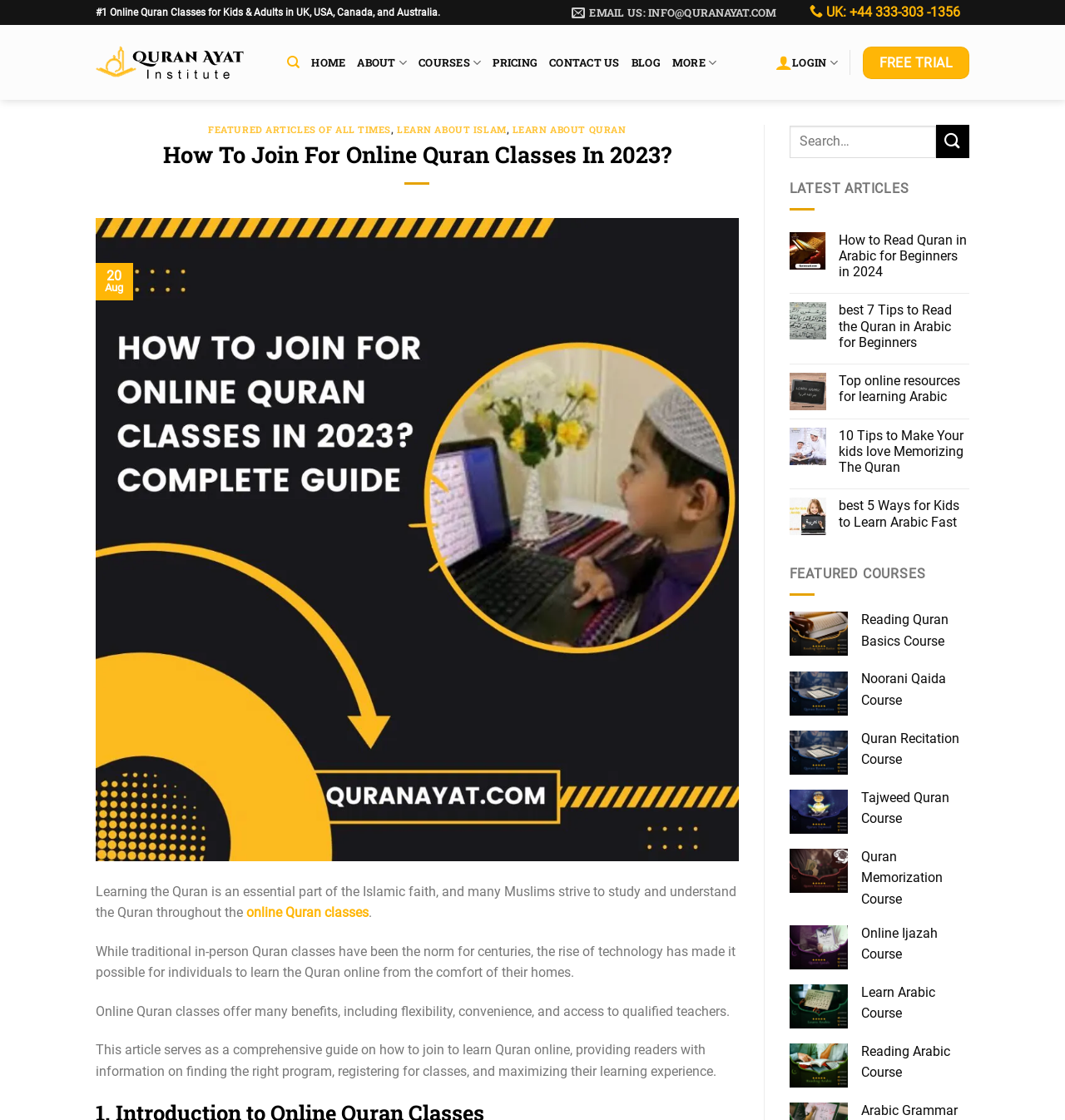What types of courses are offered by Quran Ayat?
From the details in the image, provide a complete and detailed answer to the question.

The webpage lists several courses offered by Quran Ayat, including Reading Quran Course, Quran Recitation Course, Online Tajweed Course, Quran Memorization Course, and others. These courses suggest that Quran Ayat offers a range of courses related to Quran reading, recitation, and memorization.